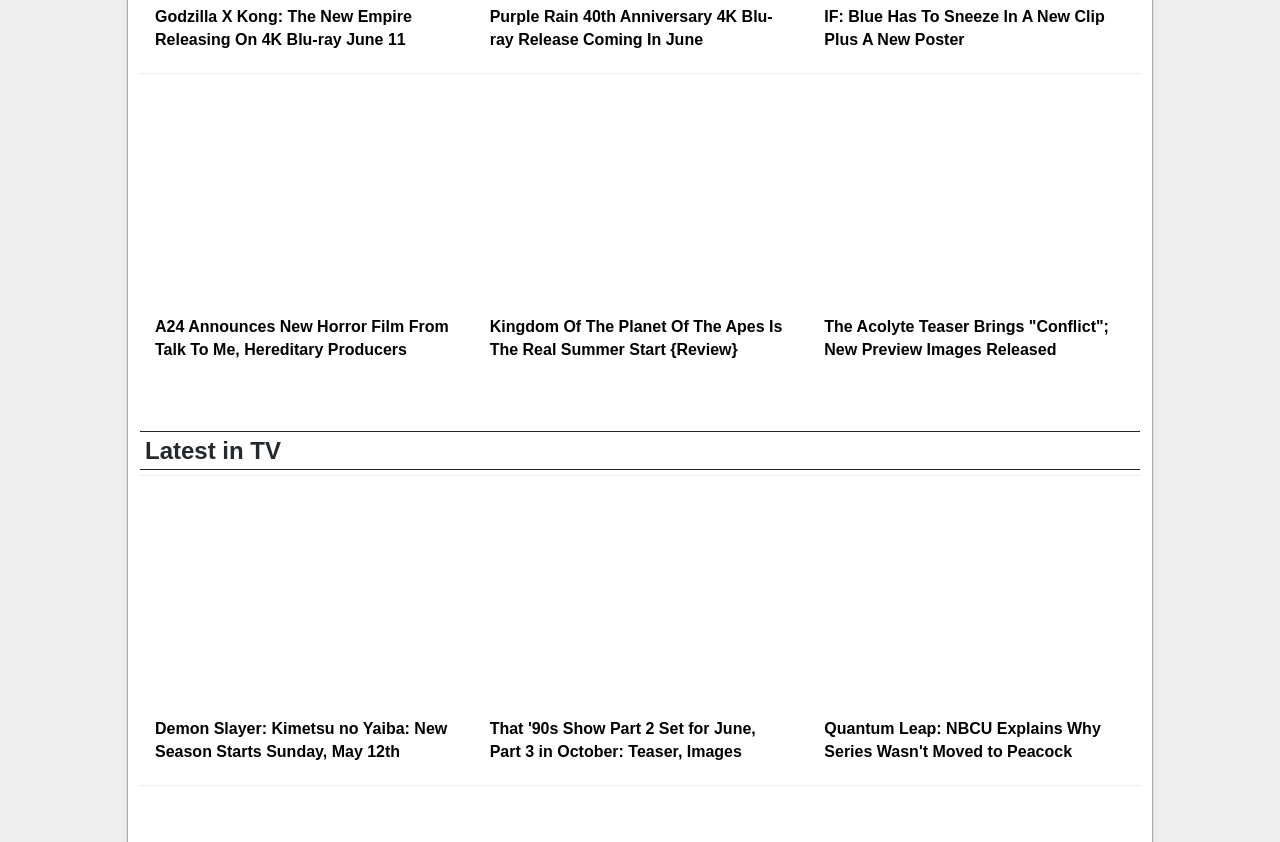Identify the bounding box coordinates for the element you need to click to achieve the following task: "Learn about A24's new horror film". The coordinates must be four float values ranging from 0 to 1, formatted as [left, top, right, bottom].

[0.12, 0.106, 0.358, 0.373]